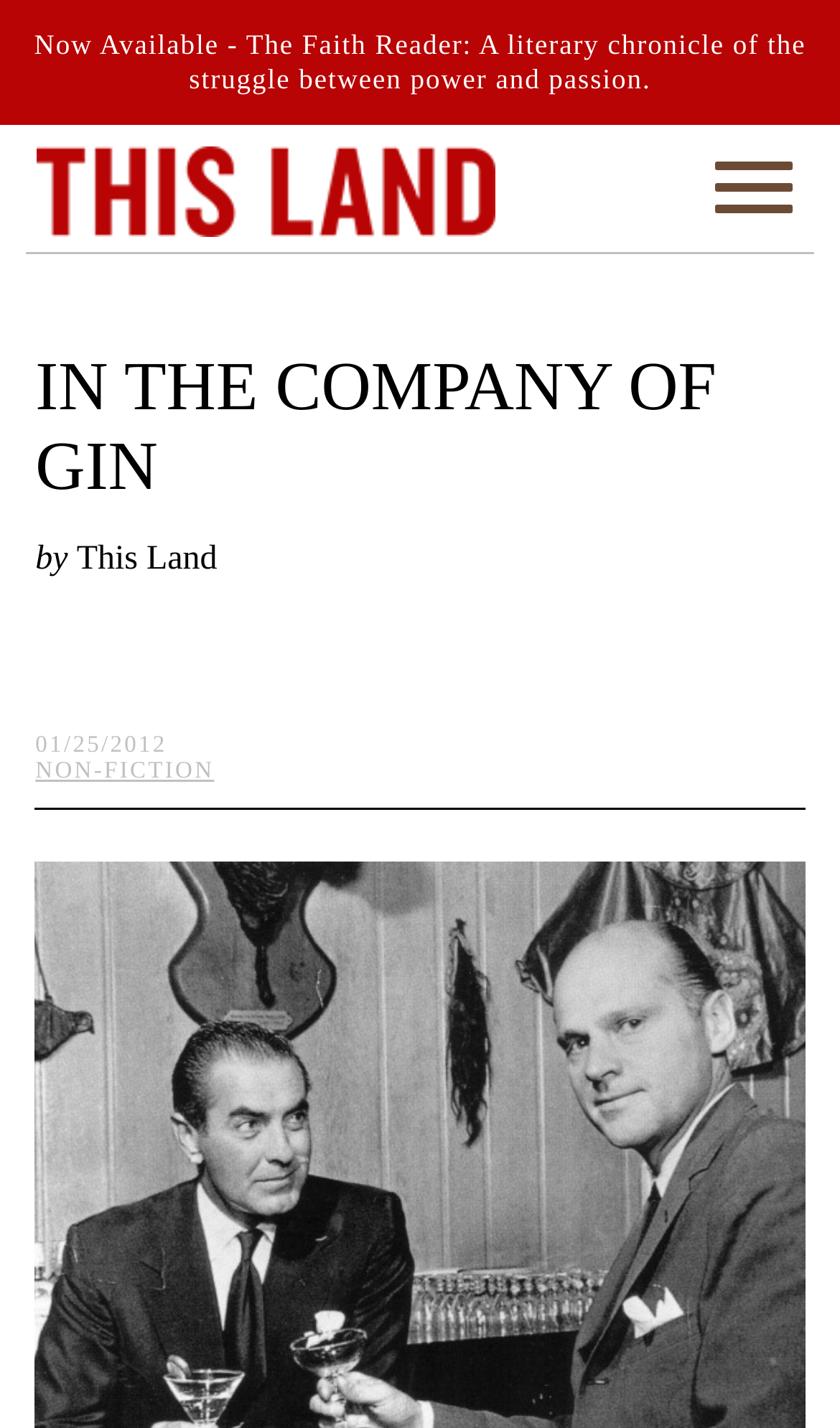Use a single word or phrase to answer the question: What is the genre of the book?

NON-FICTION